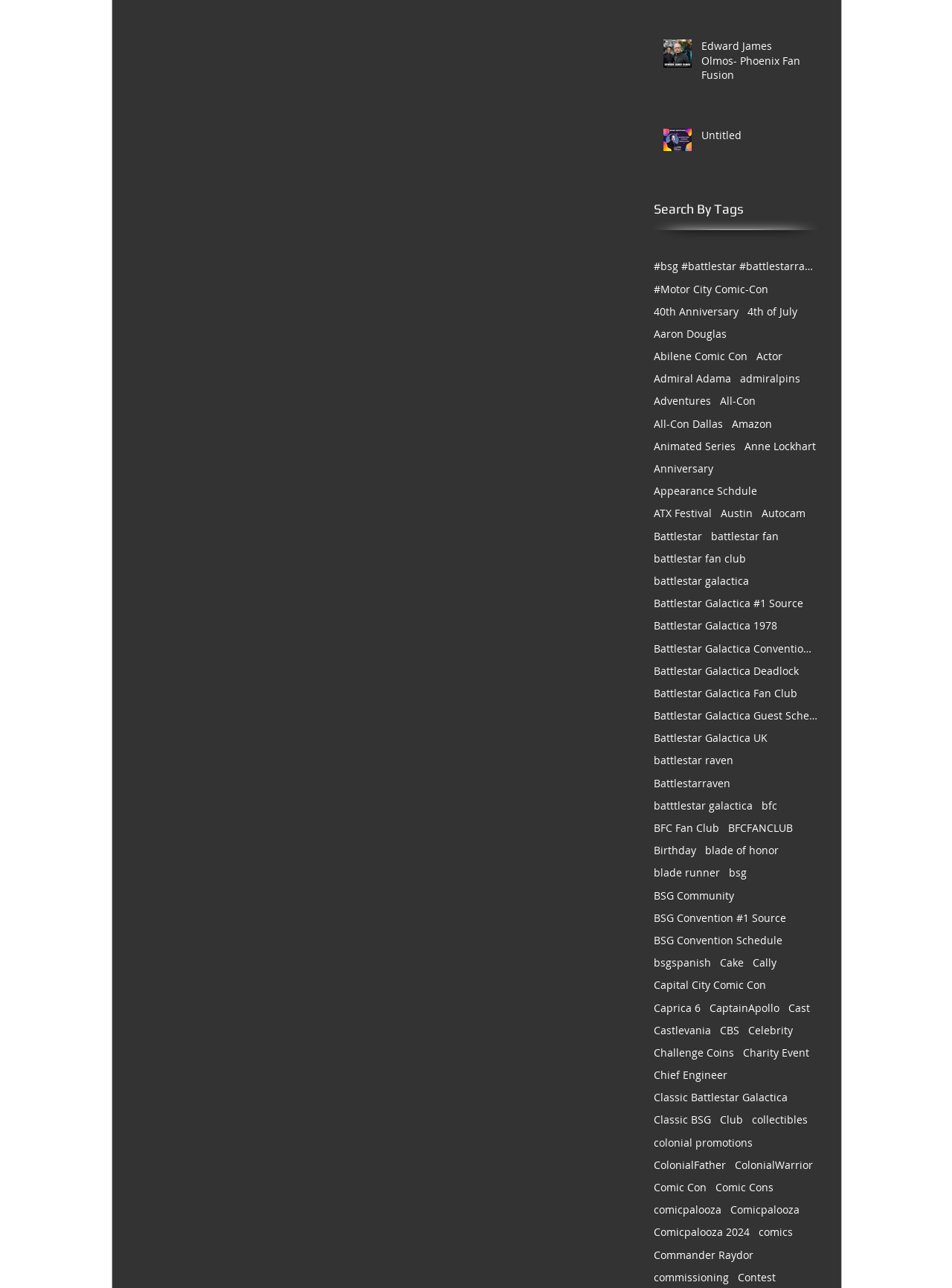Extract the bounding box for the UI element that matches this description: "Caprica 6".

[0.687, 0.777, 0.736, 0.788]